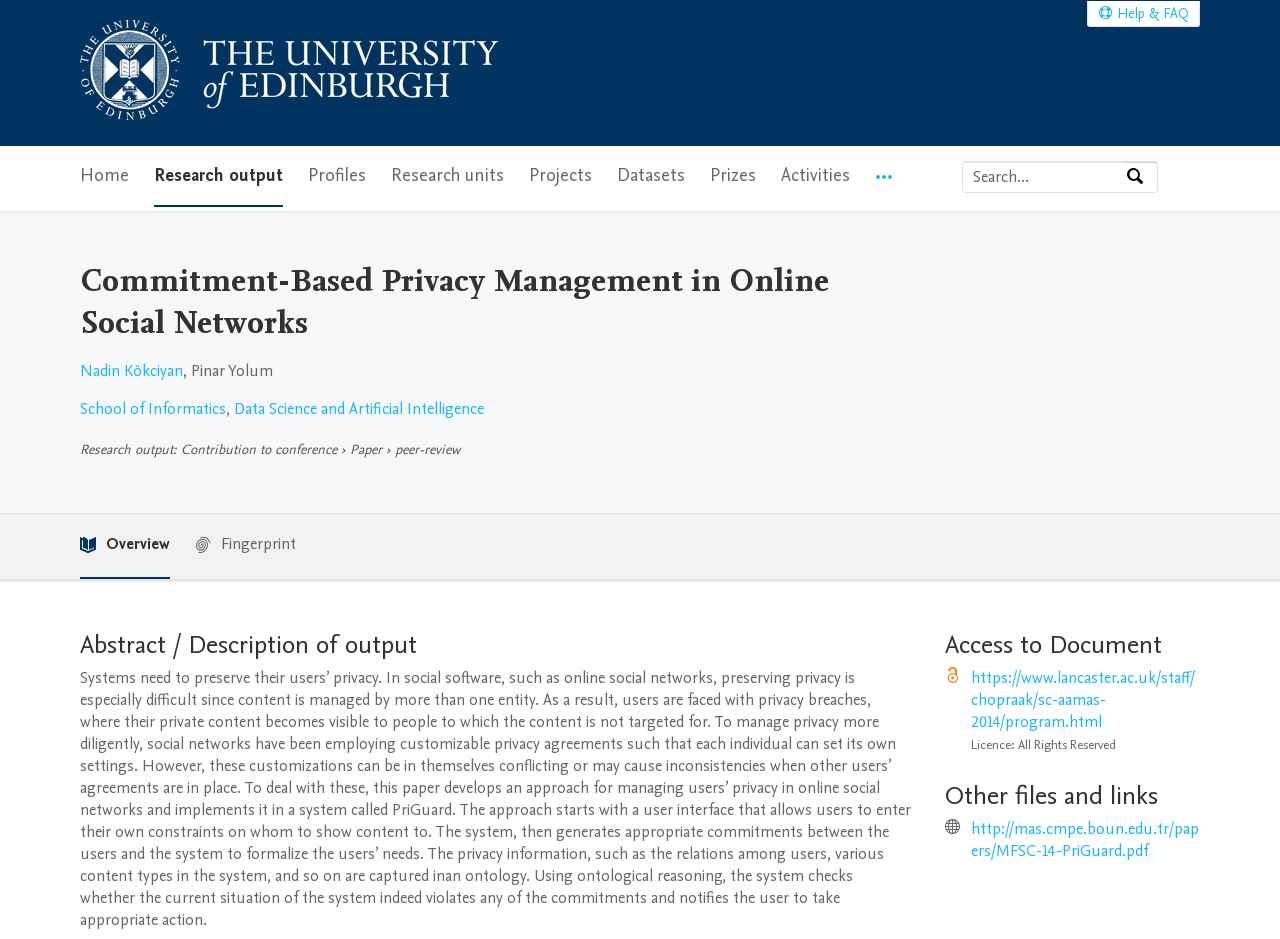Find the bounding box coordinates of the clickable element required to execute the following instruction: "Get help and FAQ". Provide the coordinates as four float numbers between 0 and 1, i.e., [left, top, right, bottom].

[0.85, 0.001, 0.937, 0.028]